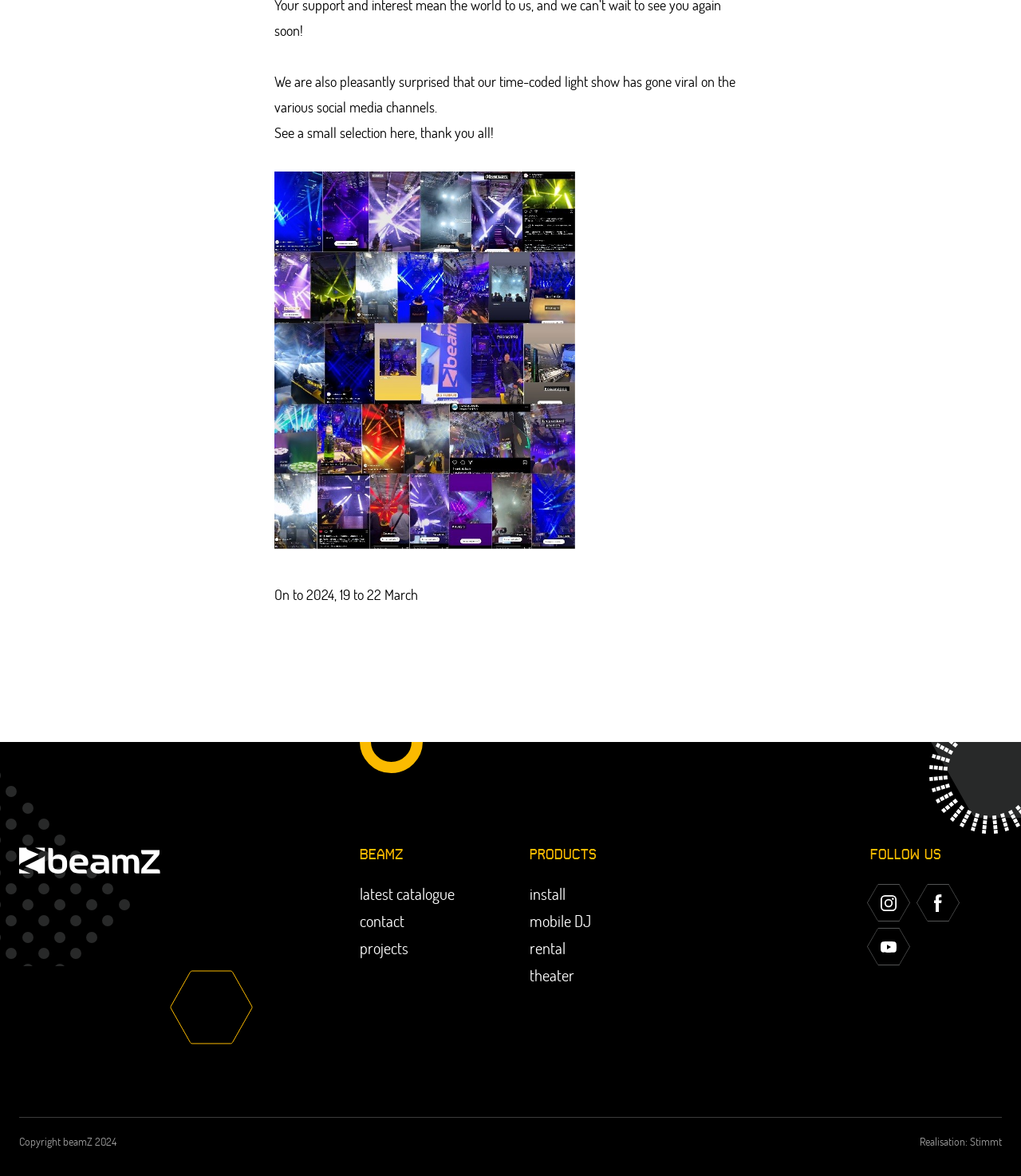How many social media channels are mentioned?
Look at the screenshot and respond with one word or a short phrase.

three